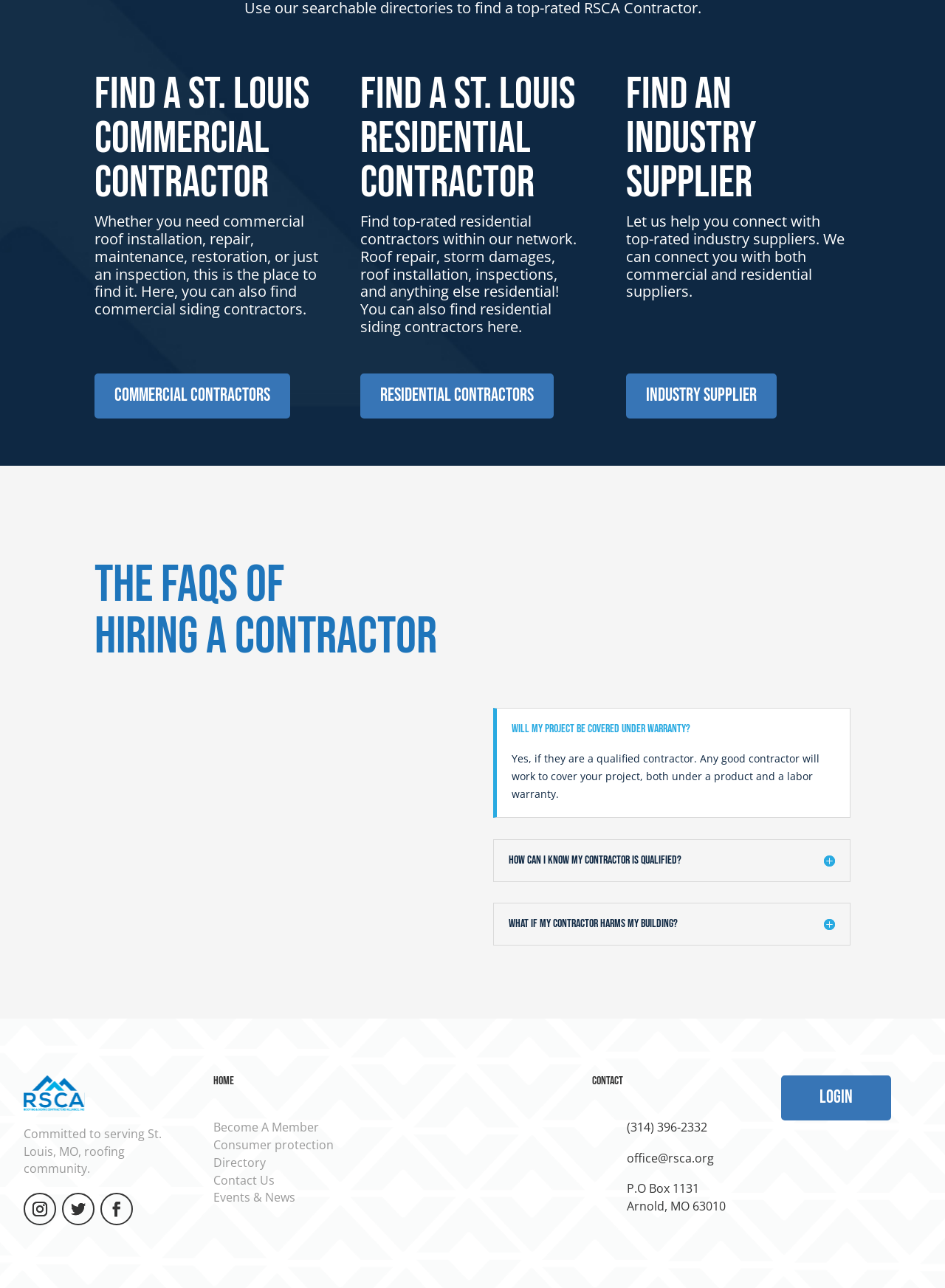Please find the bounding box coordinates for the clickable element needed to perform this instruction: "Login to the system".

[0.827, 0.835, 0.943, 0.87]